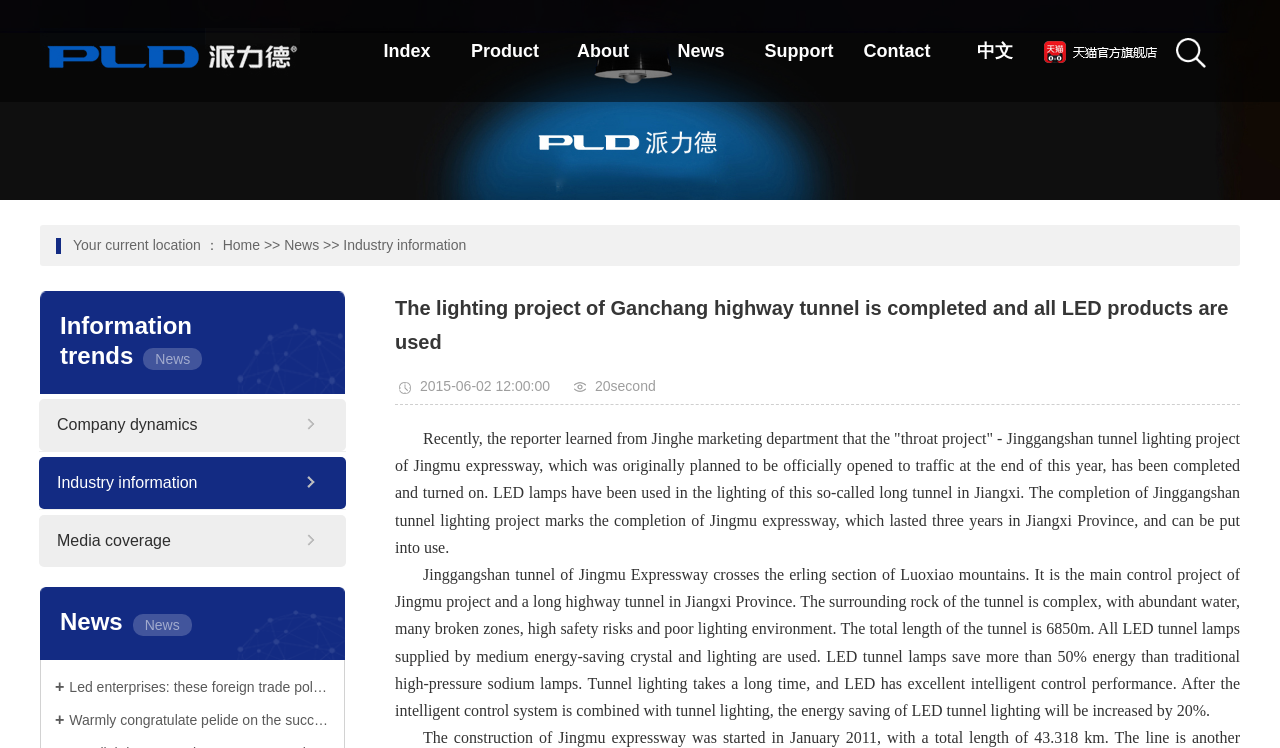Answer the question in a single word or phrase:
What is the significance of the completion of the Jinggangshan tunnel lighting project?

completion of Jingmu expressway